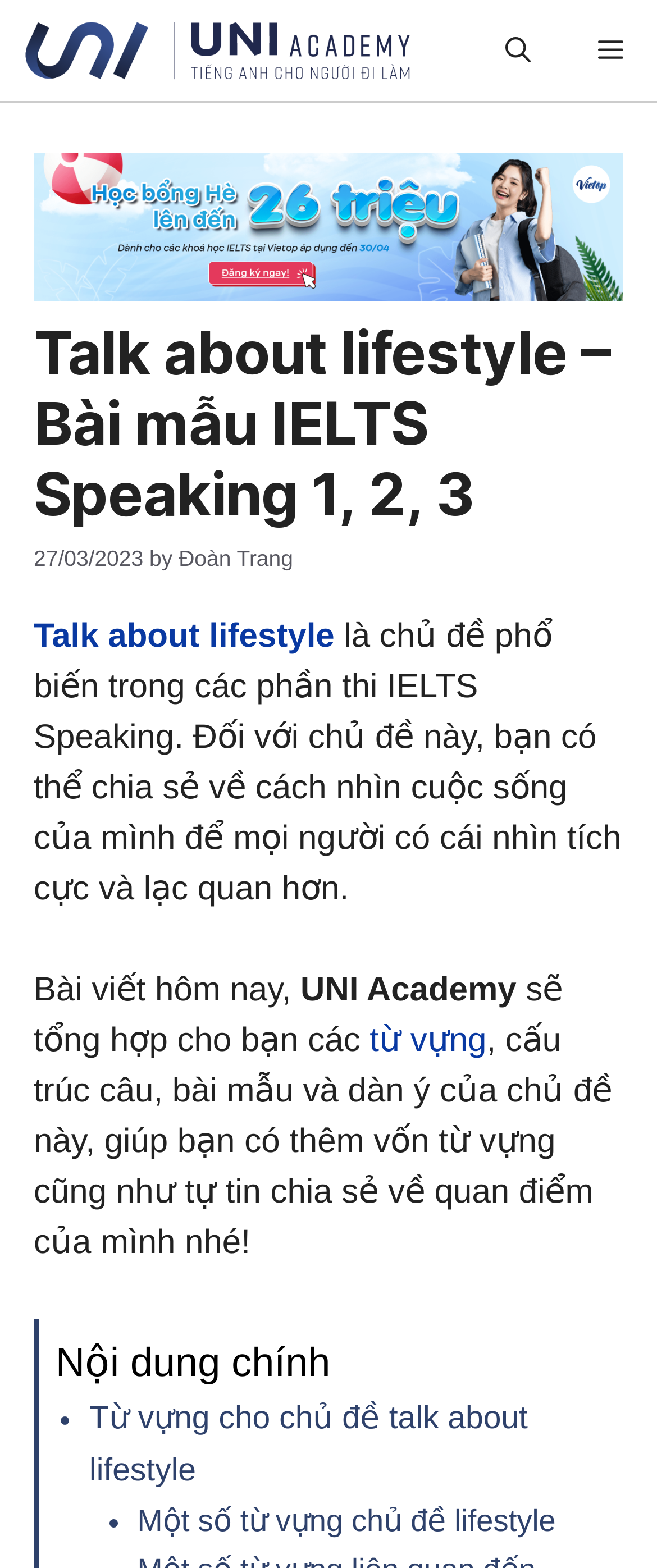Please provide a detailed answer to the question below by examining the image:
What is the topic of the article?

The topic of the article can be found in the title of the article, where it is written as 'Talk about lifestyle – Bài mẫu IELTS Speaking 1, 2, 3'.